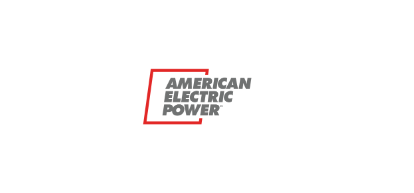What is the color of the letters in the logo?
Please provide a single word or phrase as the answer based on the screenshot.

Gray